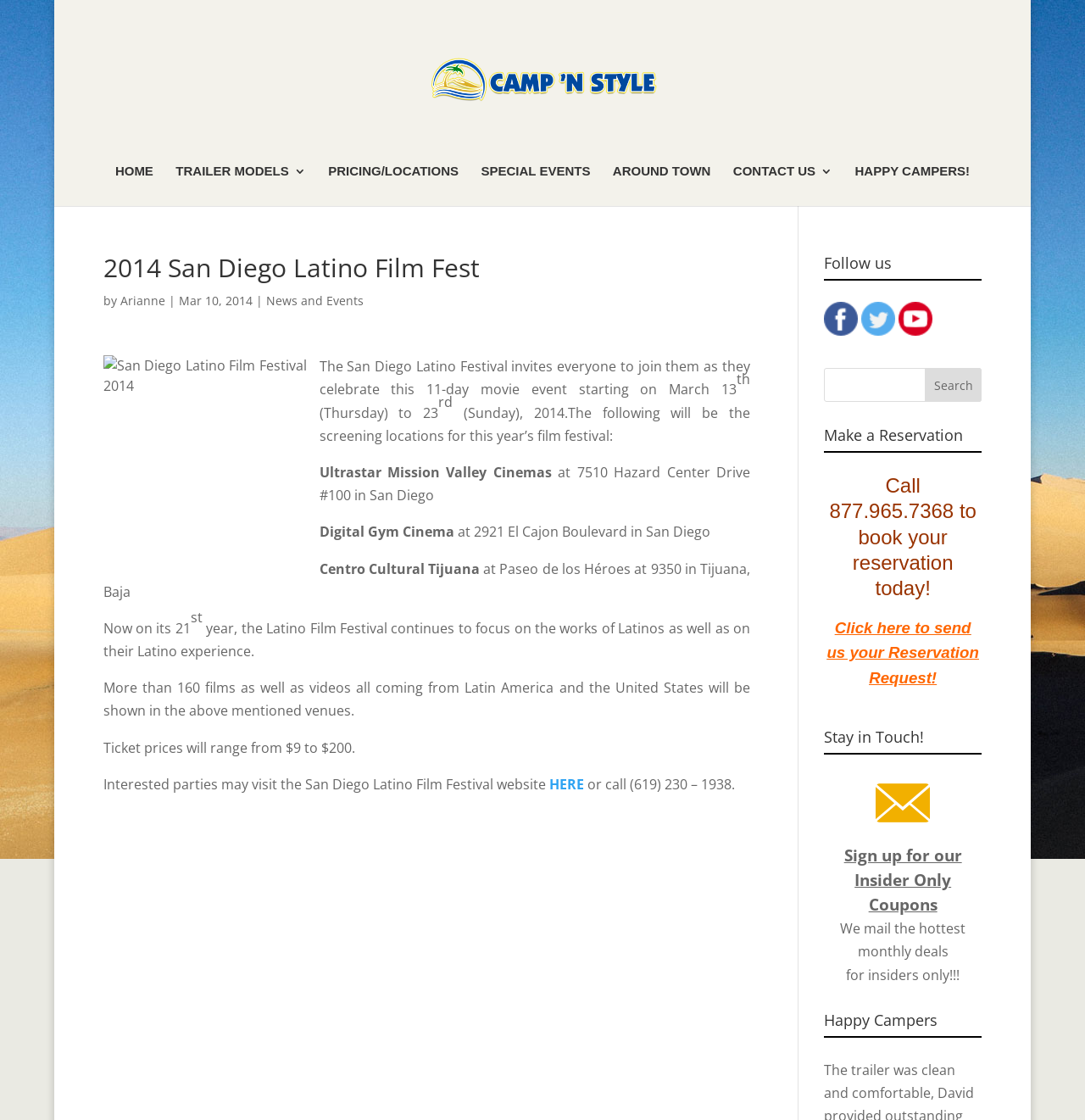What is the price range of tickets? Refer to the image and provide a one-word or short phrase answer.

$9 to $200